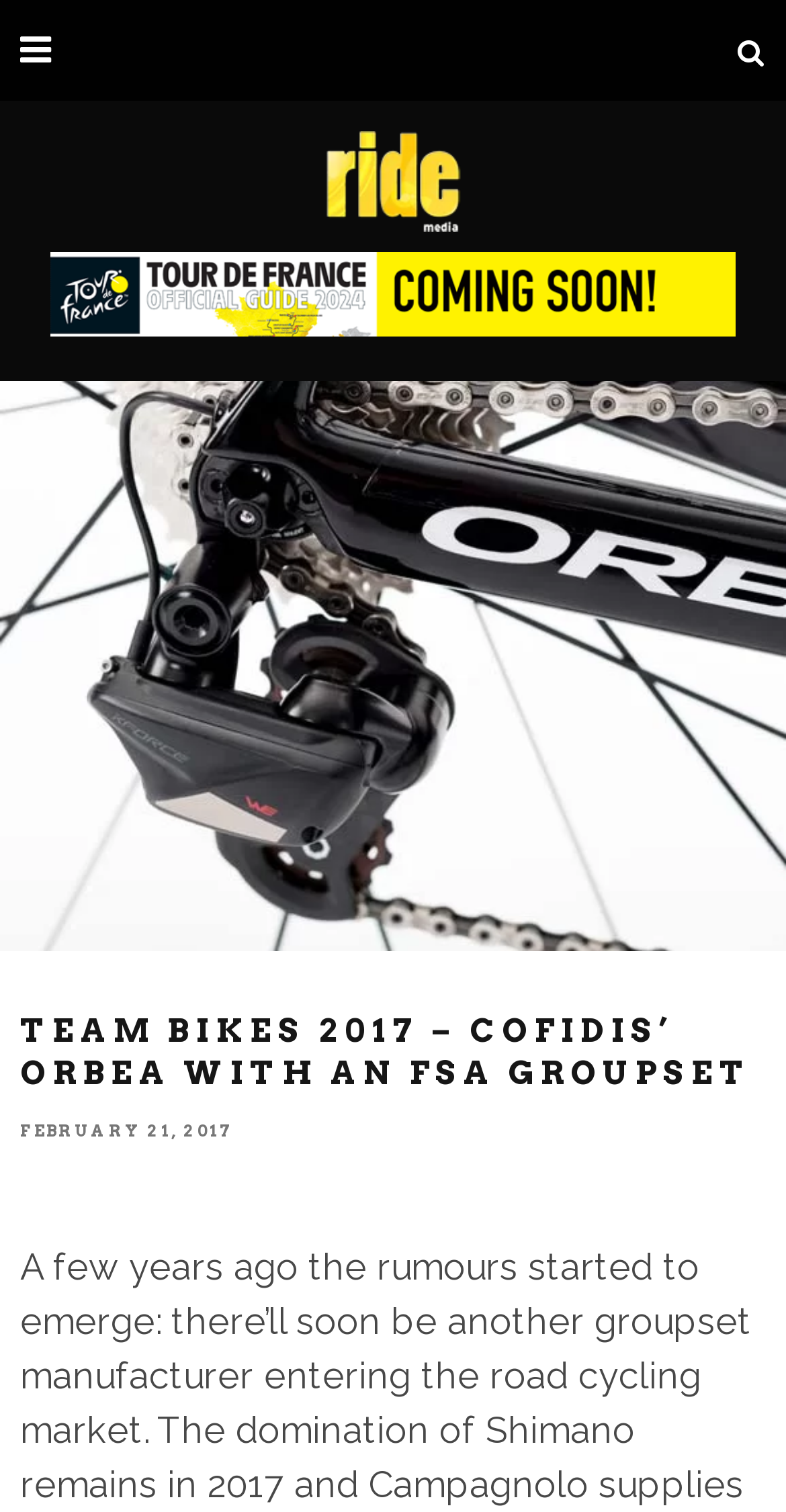What type of bike is featured?
Please respond to the question with a detailed and thorough explanation.

The webpage features a bike from the Cofidis cycling team, and the bike is an Orbea with an FSA groupset, as indicated by the heading 'TEAM BIKES 2017 – COFIDIS’ ORBEA WITH AN FSA GROUPSET'.